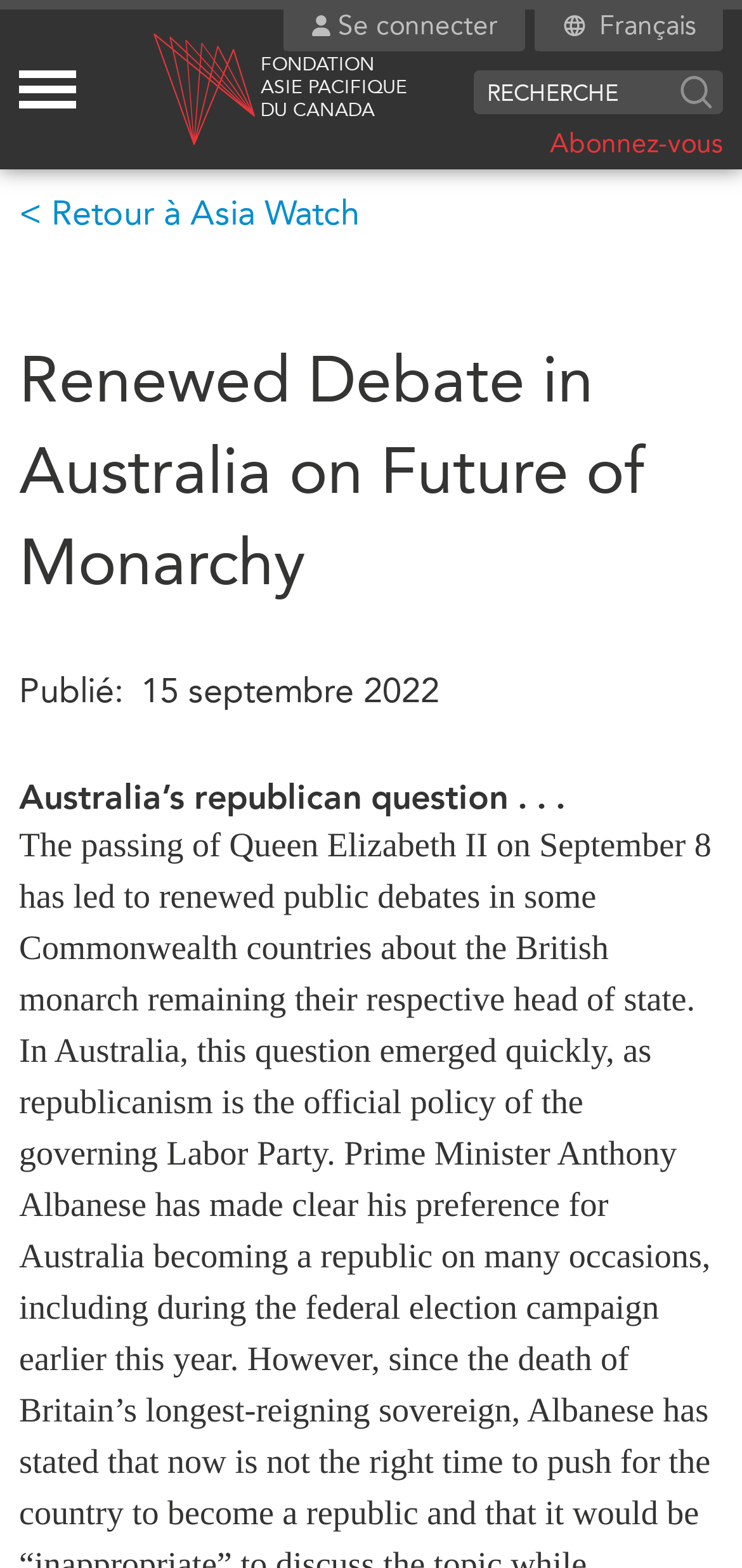Construct a comprehensive caption that outlines the webpage's structure and content.

The webpage appears to be a news article or blog post discussing the topic of Australia's republican question following the passing of Queen Elizabeth II. 

At the top of the page, there is a navigation menu with several links, including "Skip to main content", "Se connecter", and "APF logo FONDATION ASIE PACIFIQUE DU CANADA". There is also a search bar with a button labeled "Search" and a textbox with the placeholder text "Search:". 

Below the navigation menu, there are several sections of links, including a list of topics such as "QUOI DE NEUF", "CONFÉRENCES CANADA-EN-ASIE", and "À PROPOS DE NOUS", as well as a list of categories like "ÉVÉNEMENTS", "MÉDIAS", and "PUBLICATIONS". 

The main content of the page is a news article with a heading "Renewed Debate in Australia on Future of Monarchy" and a subheading "Australia’s republican question...". The article is dated "15 septembre 2022" and has a publication label "Publié:". 

There are no images directly related to the article's content, but there are several icons and logos throughout the page, including the APF logo and a small image next to the "Se connecter" link.